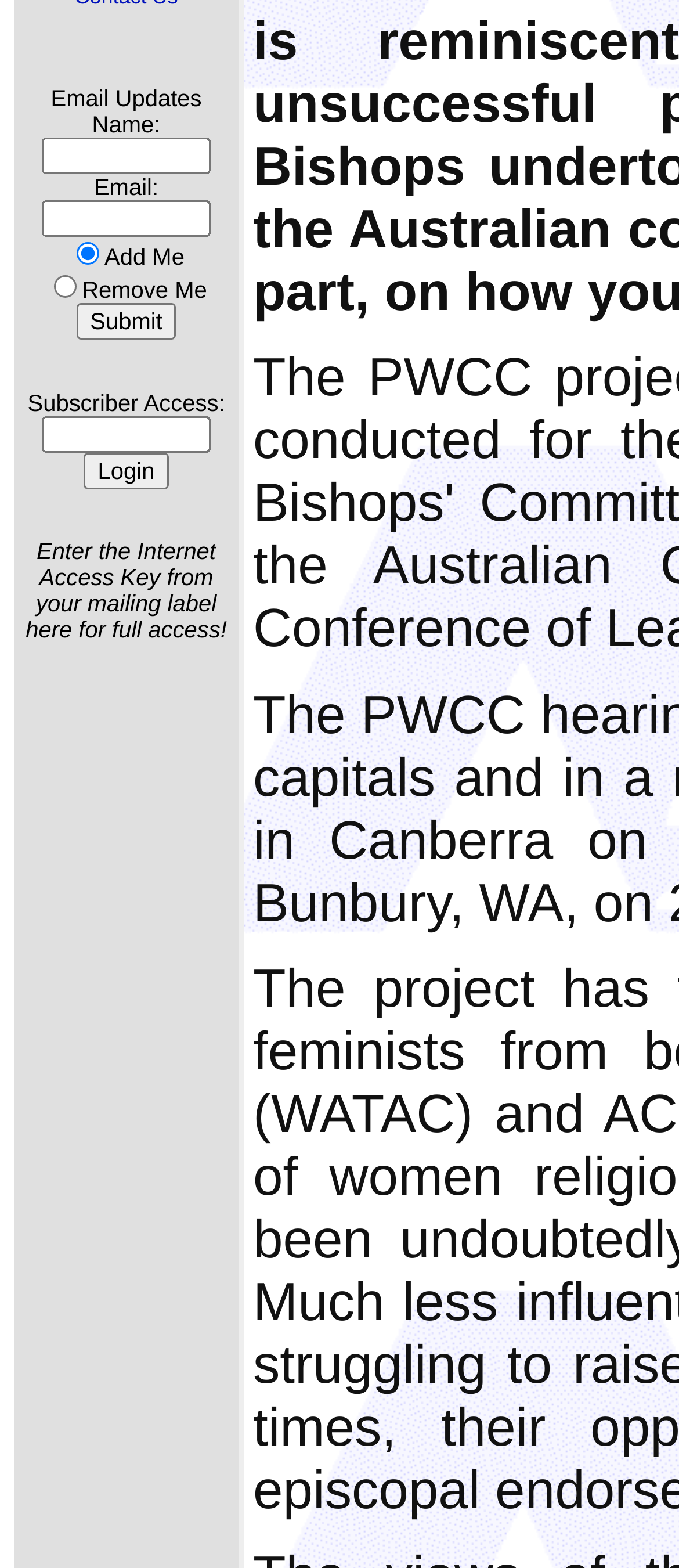From the element description: "name="email"", extract the bounding box coordinates of the UI element. The coordinates should be expressed as four float numbers between 0 and 1, in the order [left, top, right, bottom].

[0.062, 0.128, 0.31, 0.151]